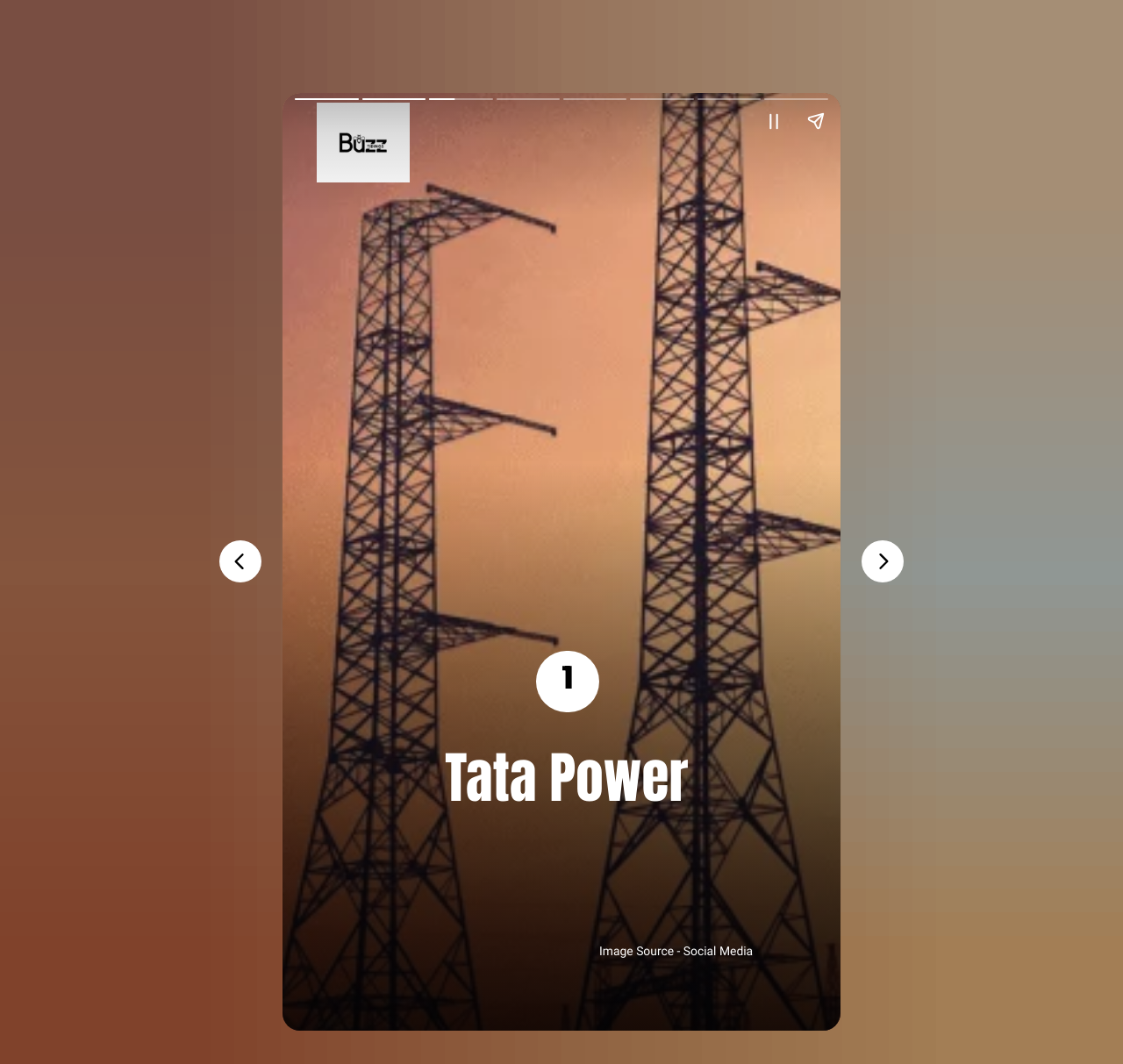Produce an extensive caption that describes everything on the webpage.

The webpage appears to be an article or blog post about investing in green energy stocks. At the top of the page, there is a logo, "Buzz Tidings Logo", positioned near the top left corner. Below the logo, there is a heading titled "Tata Power", which suggests that the article may be discussing this company as one of the top green energy stocks.

To the right of the logo, there are two buttons, "Pause story" and "Share story", which are likely related to a multimedia element, such as a video or audio clip, that is not described in the accessibility tree.

Near the bottom of the page, there are two buttons, "Previous page" and "Next page", which suggest that the article may be a multi-page piece. These buttons are positioned near the center of the page, with "Previous page" on the left and "Next page" on the right.

There is also a static text element, "Image Source - Social Media", located near the bottom right corner of the page, which may be a caption or credit for an image that is not described in the accessibility tree.

The meta description mentions finding the next big thing and ensuring the company is financially strong, which suggests that the article may provide investment advice or analysis related to green energy stocks.